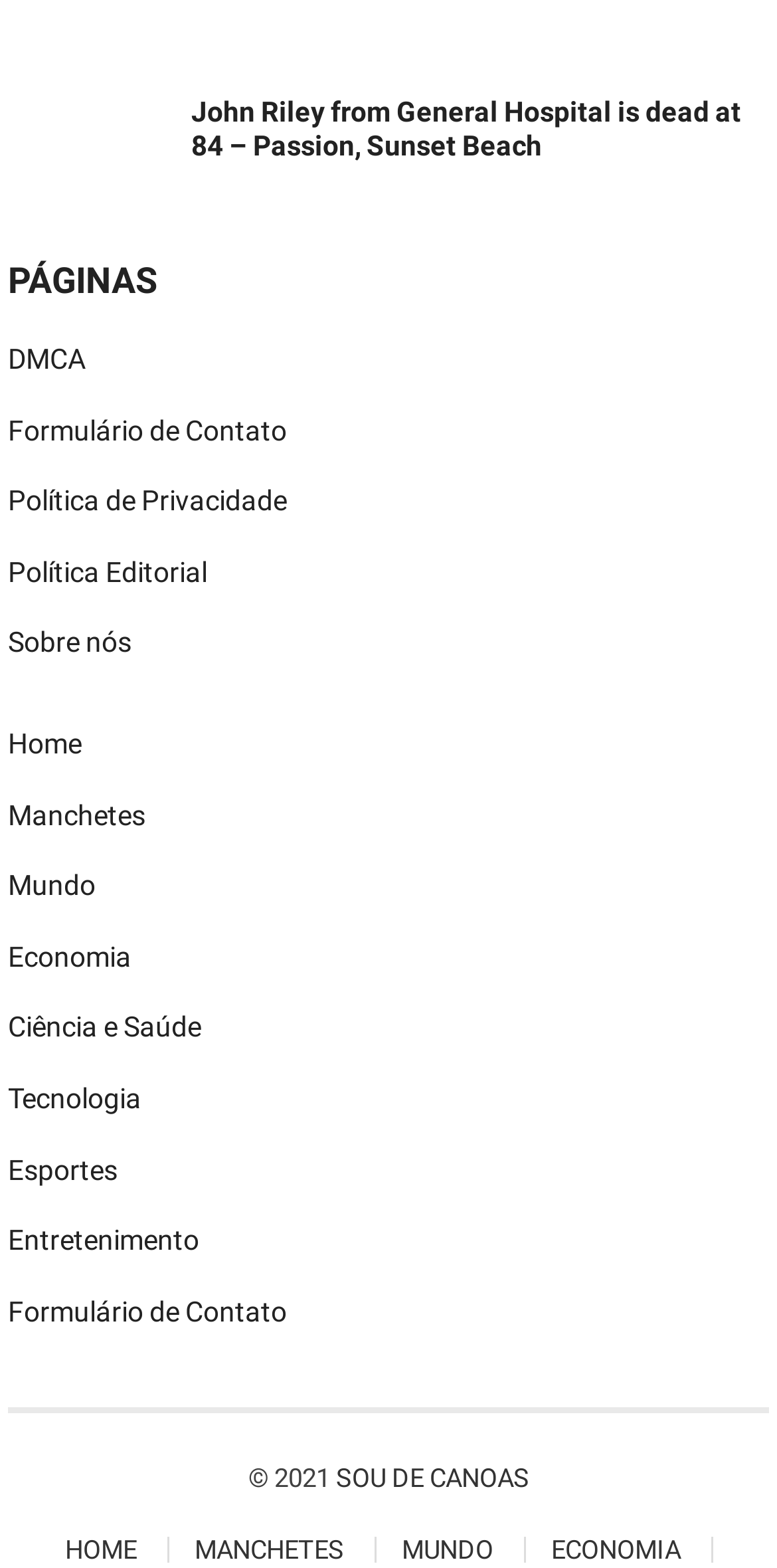Given the description "DMCA", provide the bounding box coordinates of the corresponding UI element.

[0.01, 0.219, 0.11, 0.239]